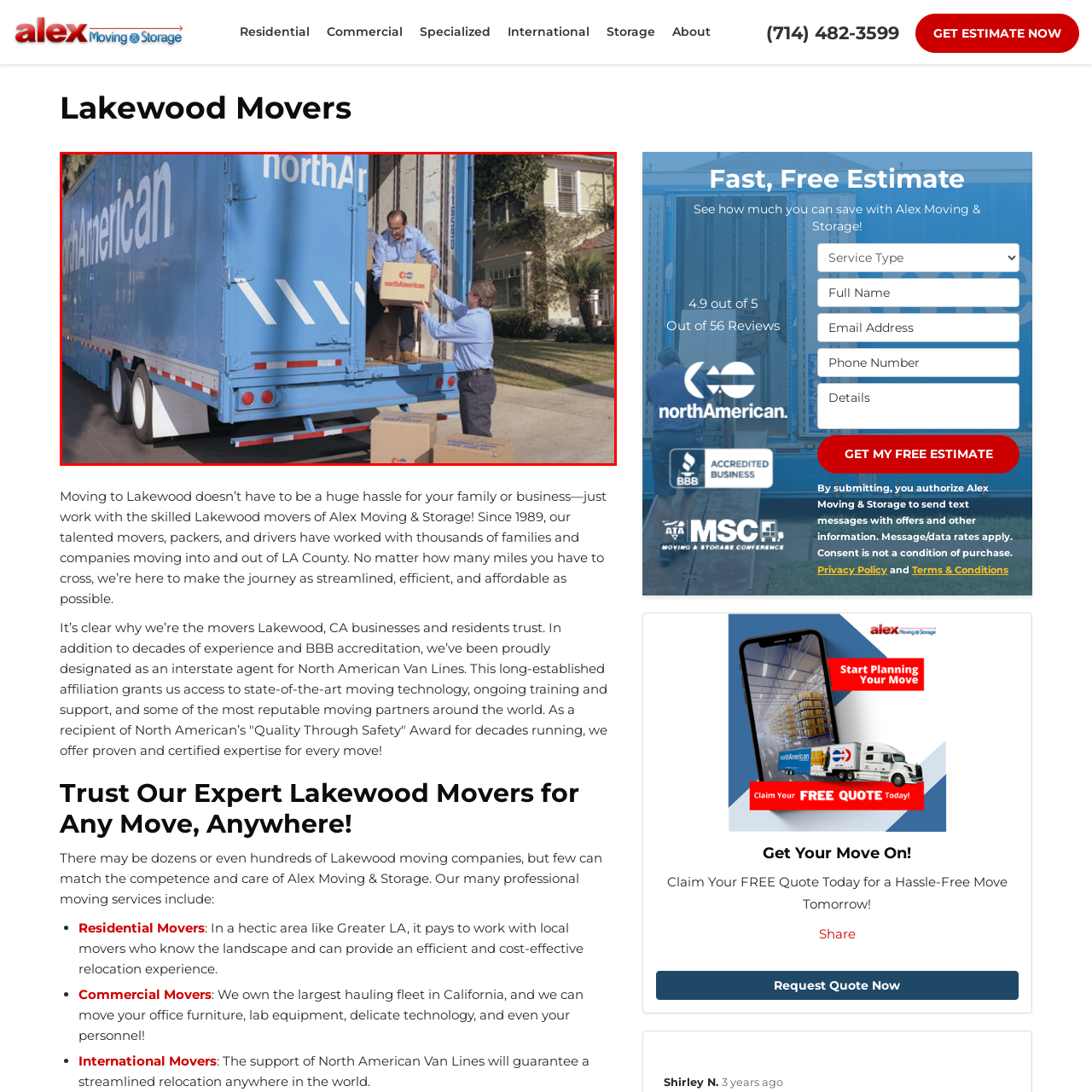Craft a detailed explanation of the image surrounded by the red outline.

The image depicts two professional movers working efficiently to load boxes onto a blue moving truck, prominently branded with "northAmerican" on the side. One mover is positioned inside the truck, carefully handing a cardboard box to the other mover, who is standing on the ground, ready to receive it. The truck appears to be parked in a residential area, highlighted by a house and greenery in the background, suggesting a local moving operation. This scene emphasizes the teamwork and organization involved in the moving process, showcasing the expertise of movers from a reputable company, ideal for families or businesses looking for reliable relocation services.